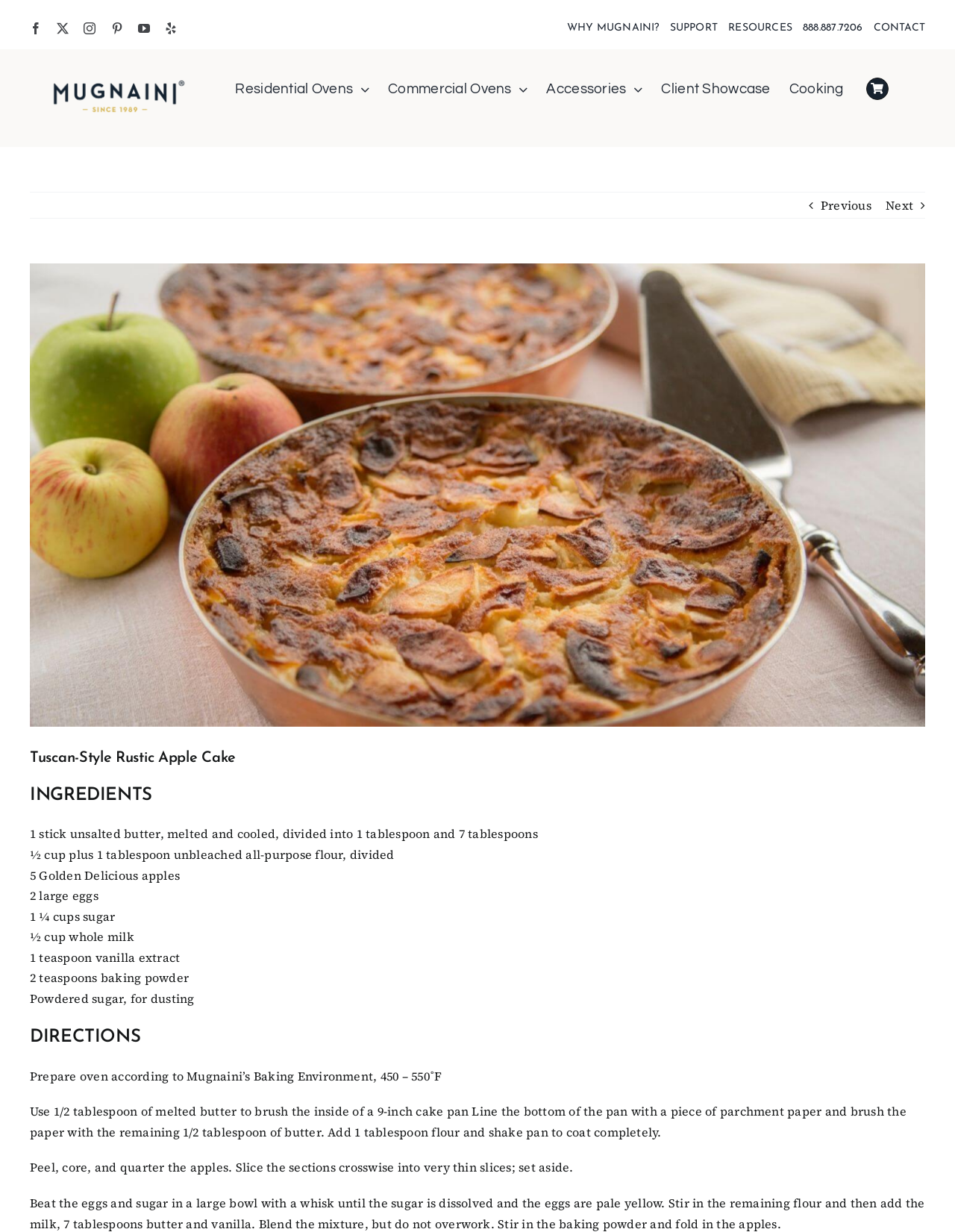What is the temperature range for the oven?
Please provide a single word or phrase as the answer based on the screenshot.

450-550˚F